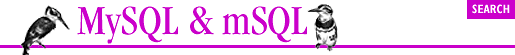What is the purpose of the magenta horizontal line?
Could you please answer the question thoroughly and with as much detail as possible?

The caption states that the magenta horizontal line serves as a visual separator, which means it is used to separate the header from the rest of the content or to distinguish between different sections of the webpage.